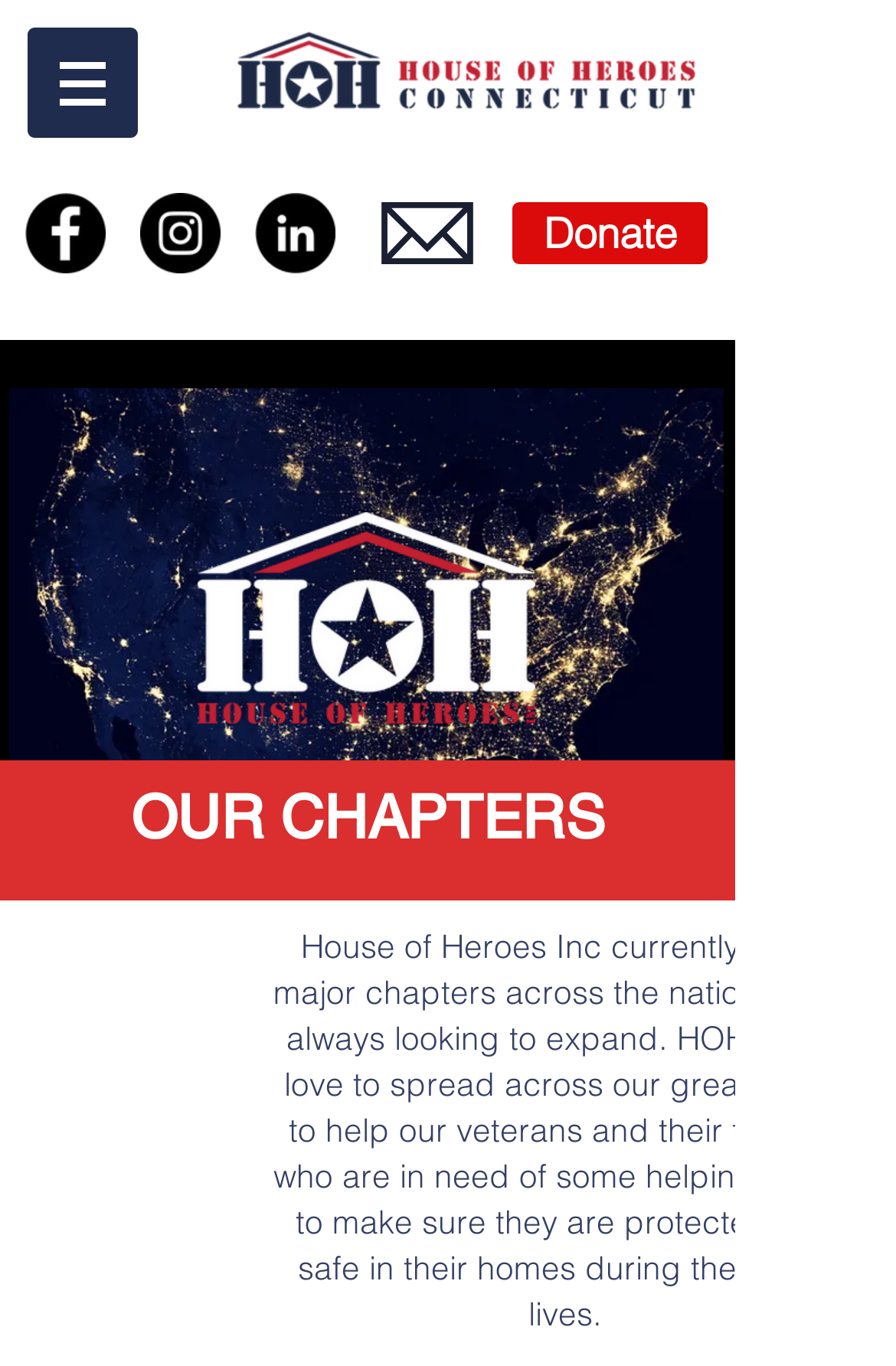Locate and provide the bounding box coordinates for the HTML element that matches this description: "aria-label="Instagram - Black Circle"".

[0.156, 0.141, 0.246, 0.2]